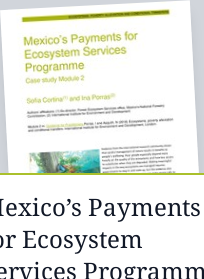What is the likely focus of the document?
Look at the image and provide a short answer using one word or a phrase.

Sustainable environmental practices